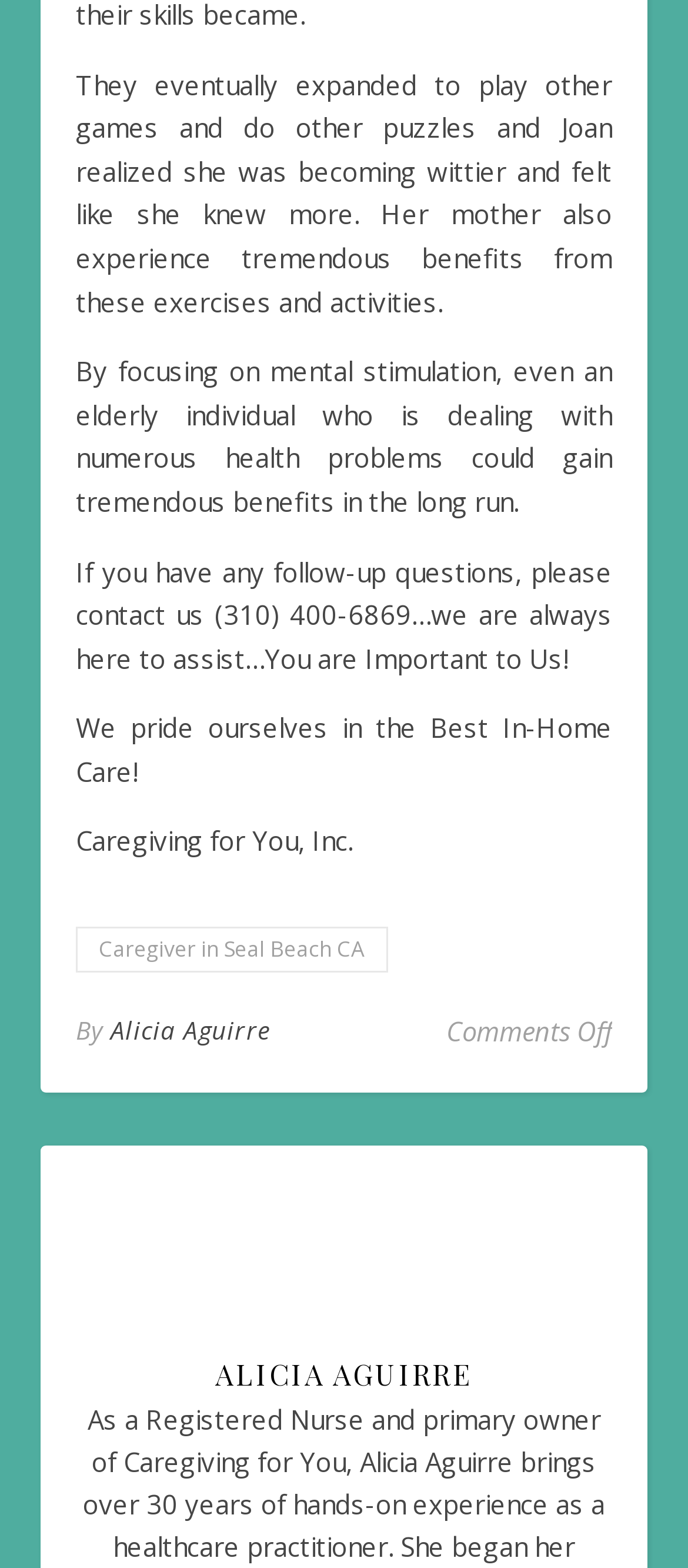Locate the bounding box of the UI element described by: "Caregiver in Seal Beach CA" in the given webpage screenshot.

[0.11, 0.591, 0.564, 0.62]